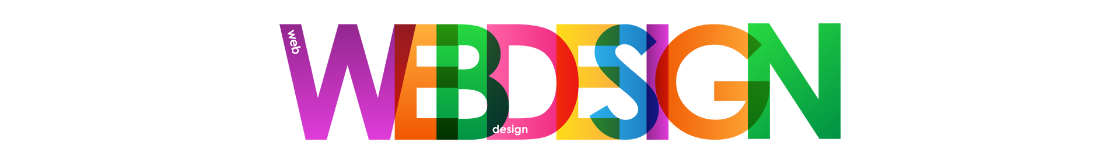From the details in the image, provide a thorough response to the question: What is the subject of the image?

The image features the word 'WEBDESIGN' boldly displayed, and the caption explains that it captures the essence of modern web design, making it a prominent feature on the RO Web Solutions homepage.